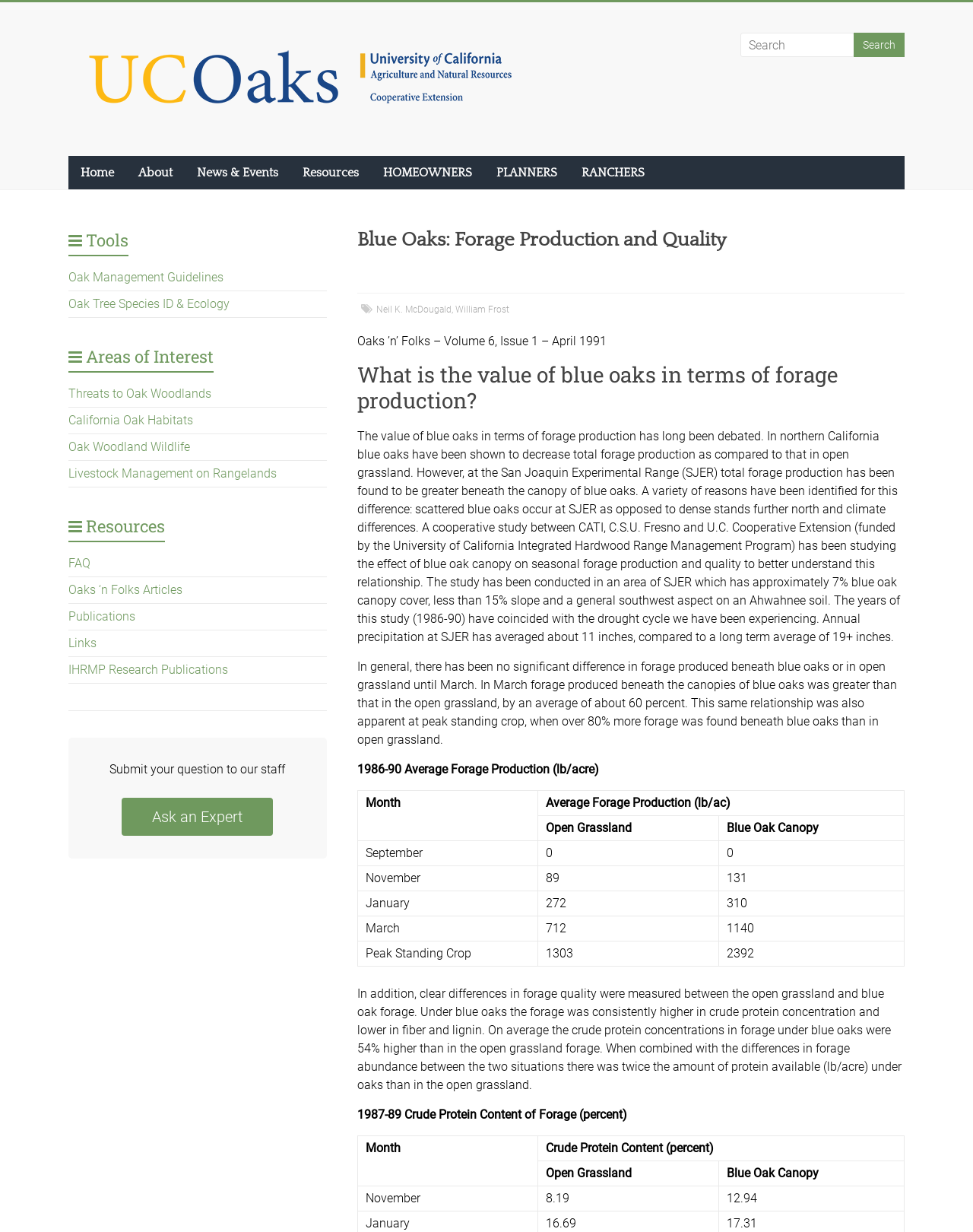Provide the bounding box coordinates for the area that should be clicked to complete the instruction: "go to the Home page".

[0.07, 0.127, 0.13, 0.154]